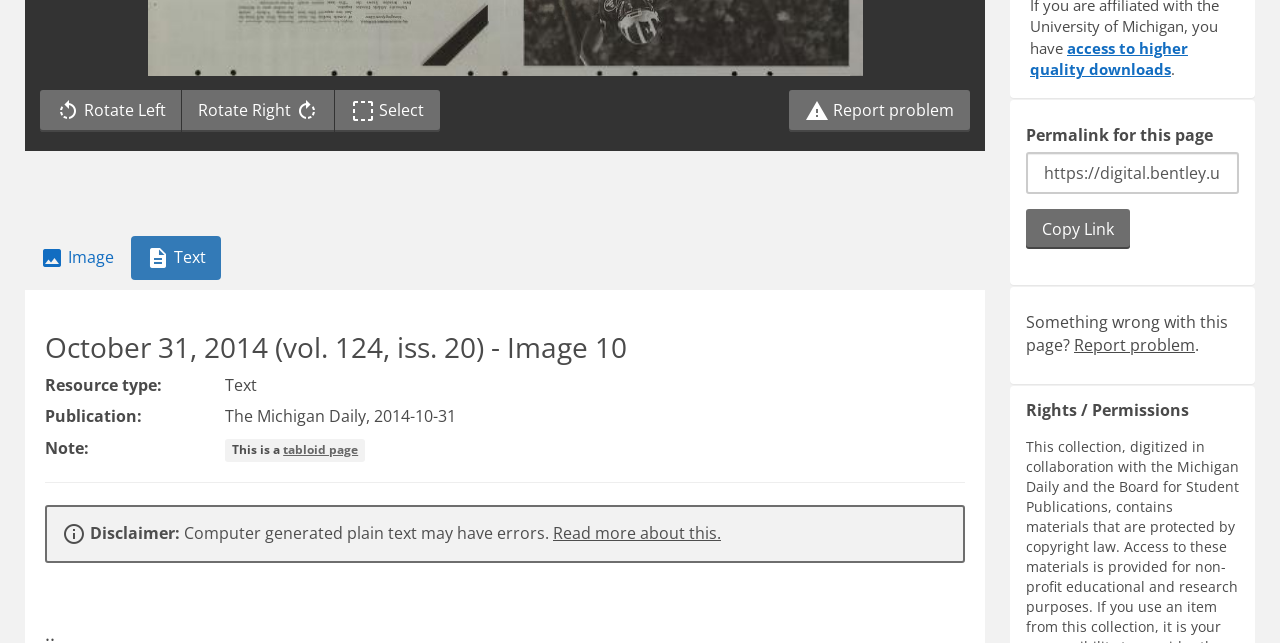Give the bounding box coordinates for the element described by: "Image".

[0.02, 0.367, 0.101, 0.435]